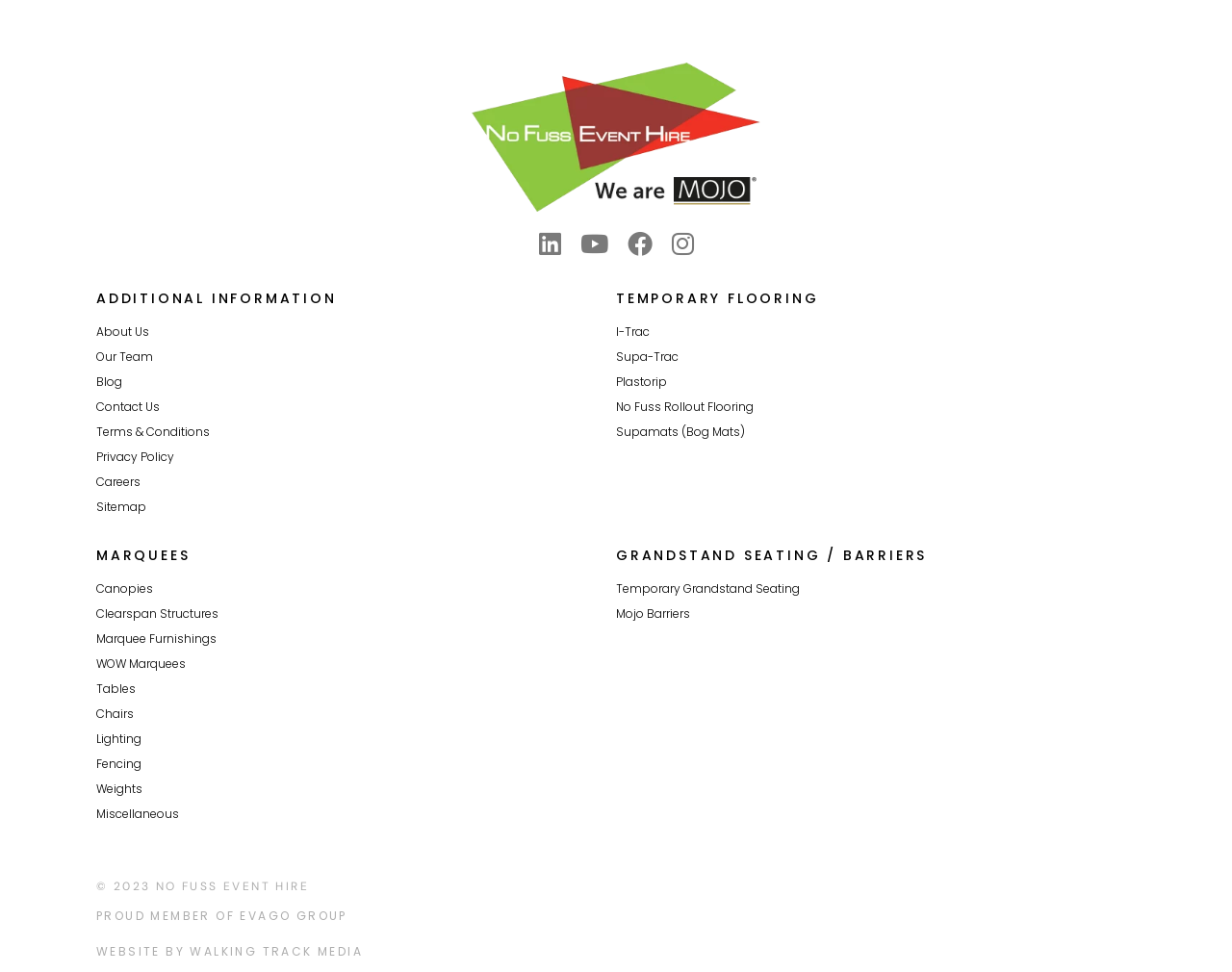What are the main categories of products or services offered?
Please respond to the question with a detailed and thorough explanation.

I analyzed the headings on the webpage and found three main categories: 'TEMPORARY FLOORING', 'MARQUEES', and 'GRANDSTAND SEATING / BARRIERS'. These categories seem to be the main products or services offered by the company.